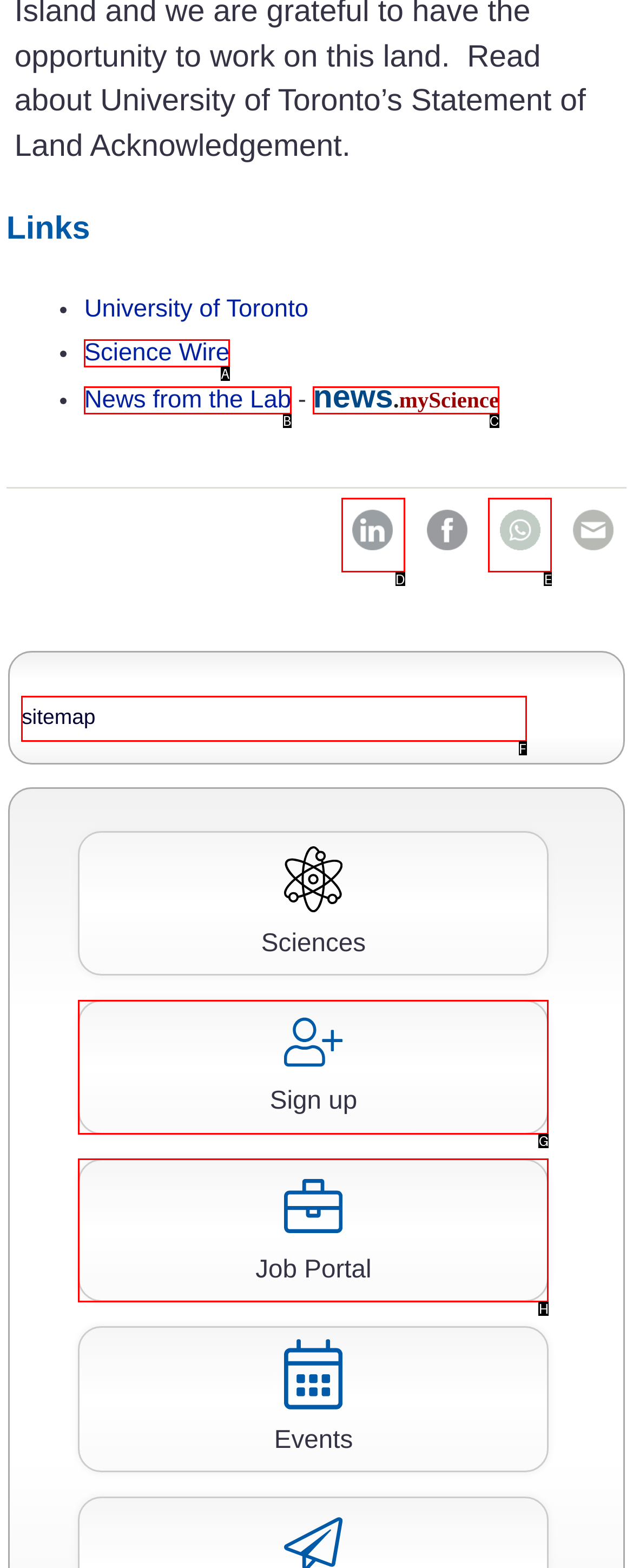Determine which option should be clicked to carry out this task: Search for strains
State the letter of the correct choice from the provided options.

None